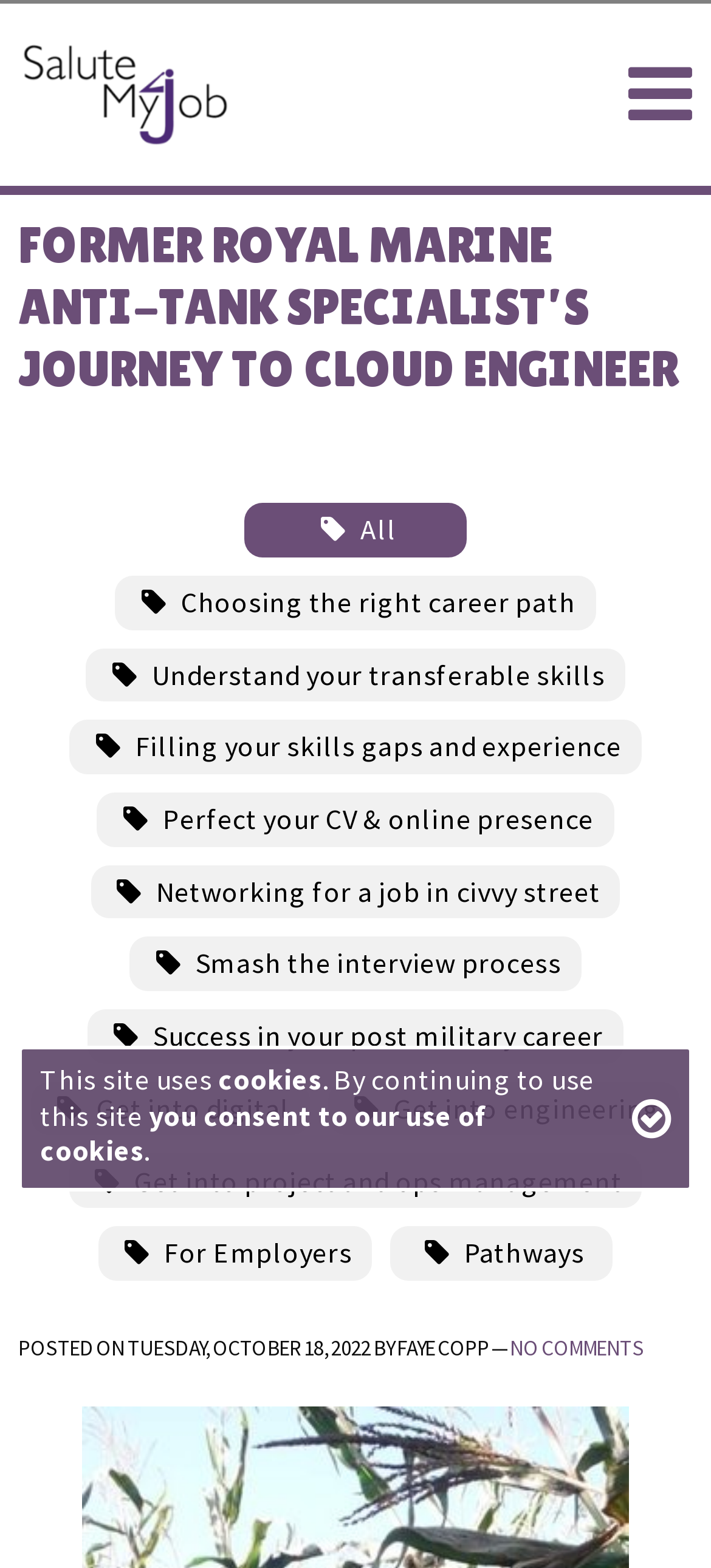Locate the bounding box coordinates of the element's region that should be clicked to carry out the following instruction: "Explore the pathway to get into digital". The coordinates need to be four float numbers between 0 and 1, i.e., [left, top, right, bottom].

[0.044, 0.69, 0.436, 0.724]